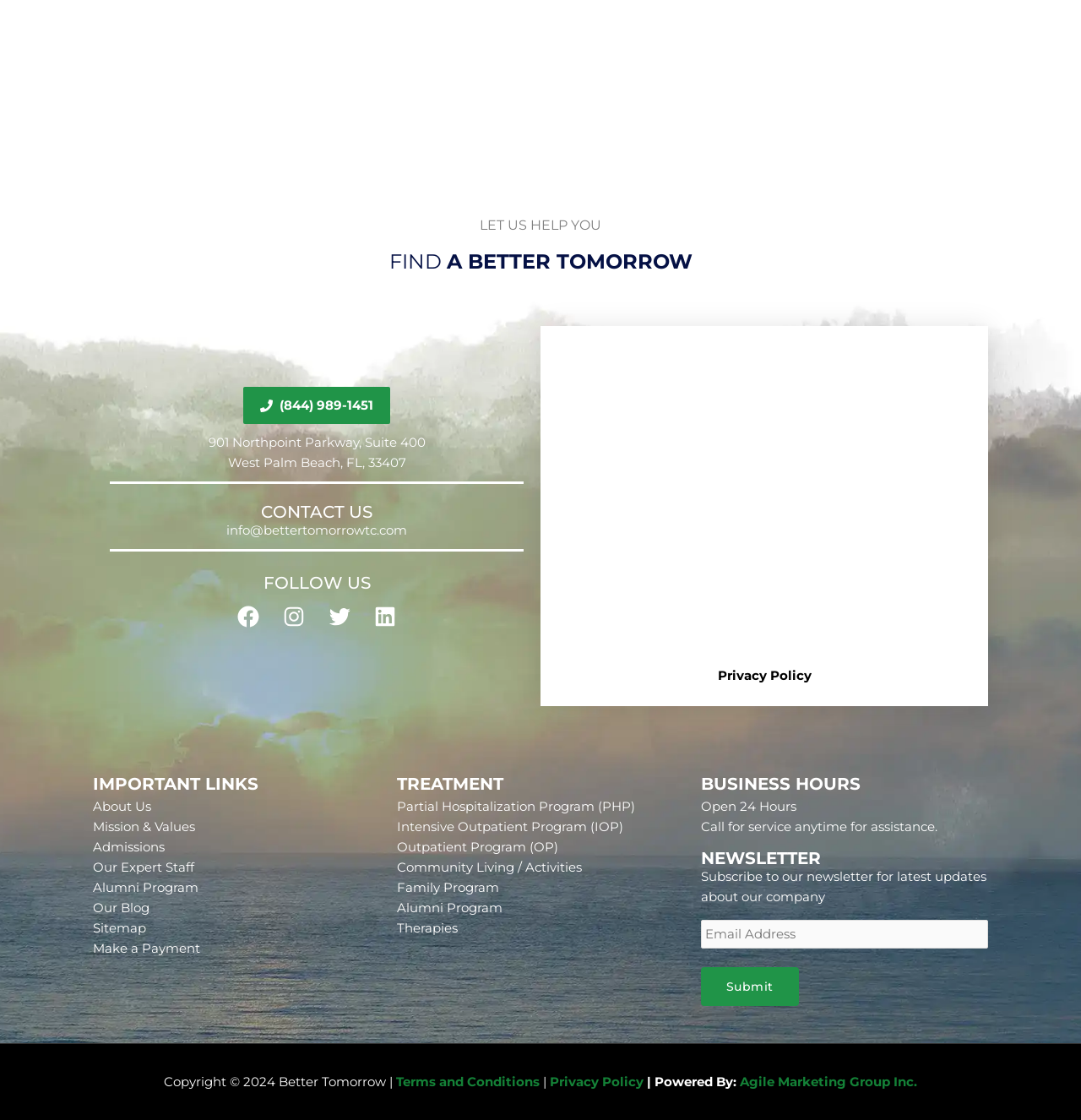What is the address of Better Tomorrow?
Respond to the question with a well-detailed and thorough answer.

The address of Better Tomorrow can be found in the footer section of the webpage, under the 'LET US HELP YOU' heading, where it is listed as '901 Northpoint Parkway, Suite 400, West Palm Beach, FL, 33407'.